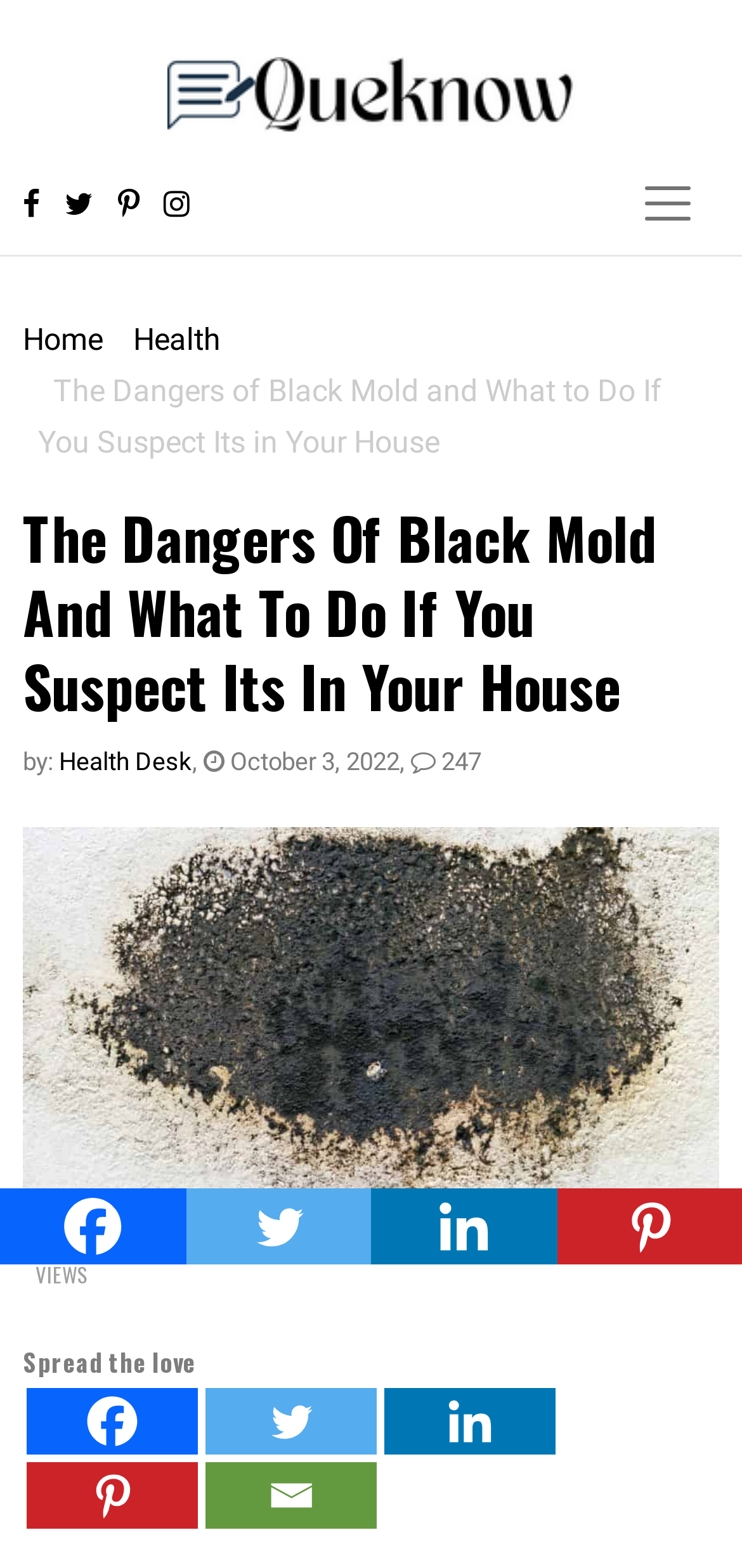Using the element description: "aria-label="Facebook" title="Facebook"", determine the bounding box coordinates for the specified UI element. The coordinates should be four float numbers between 0 and 1, [left, top, right, bottom].

[0.036, 0.885, 0.267, 0.927]